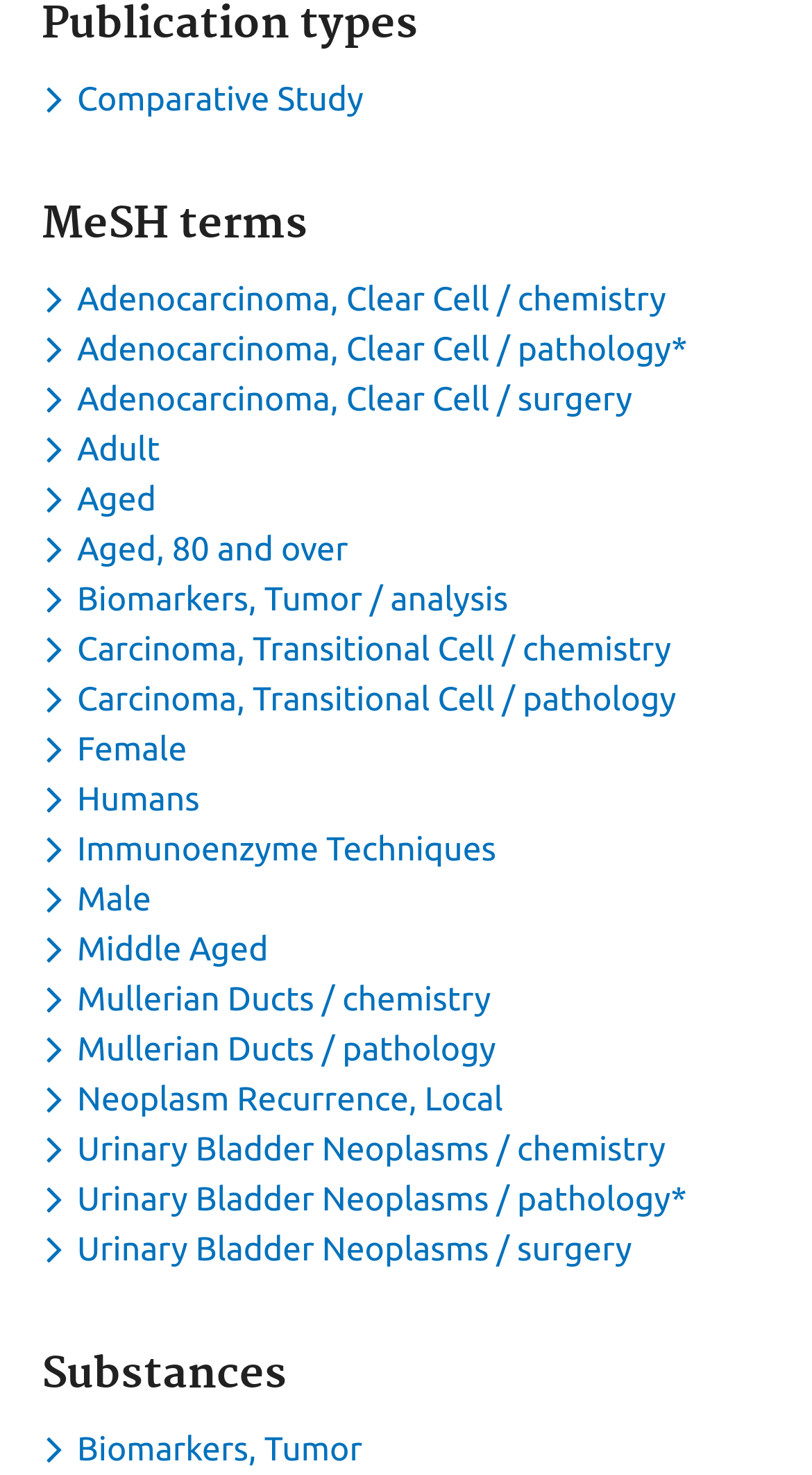How many categories are there?
Use the information from the screenshot to give a comprehensive response to the question.

I noticed that there are two headings, 'MeSH terms' and 'Substances', which suggest that there are two categories.